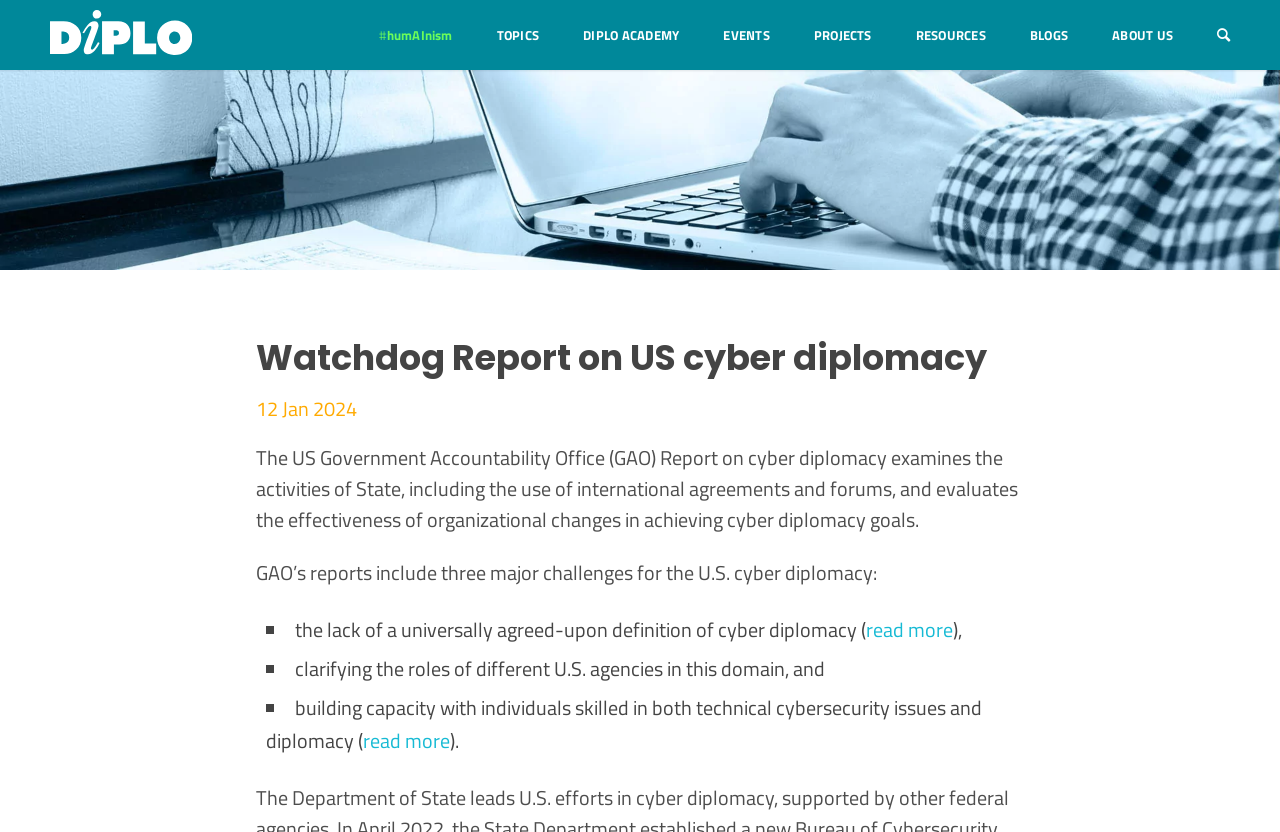Using the information from the screenshot, answer the following question thoroughly:
What are the three major challenges for the U.S. cyber diplomacy?

The three major challenges for the U.S. cyber diplomacy are mentioned in the webpage as list markers with static text. The challenges are the lack of a universally agreed-upon definition of cyber diplomacy, clarifying the roles of different U.S. agencies in this domain, and building capacity with individuals skilled in both technical cybersecurity issues and diplomacy.